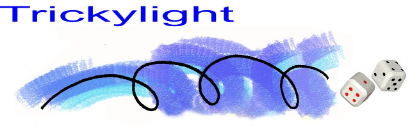What is the theme suggested by the two dice?
Observe the image and answer the question with a one-word or short phrase response.

gaming